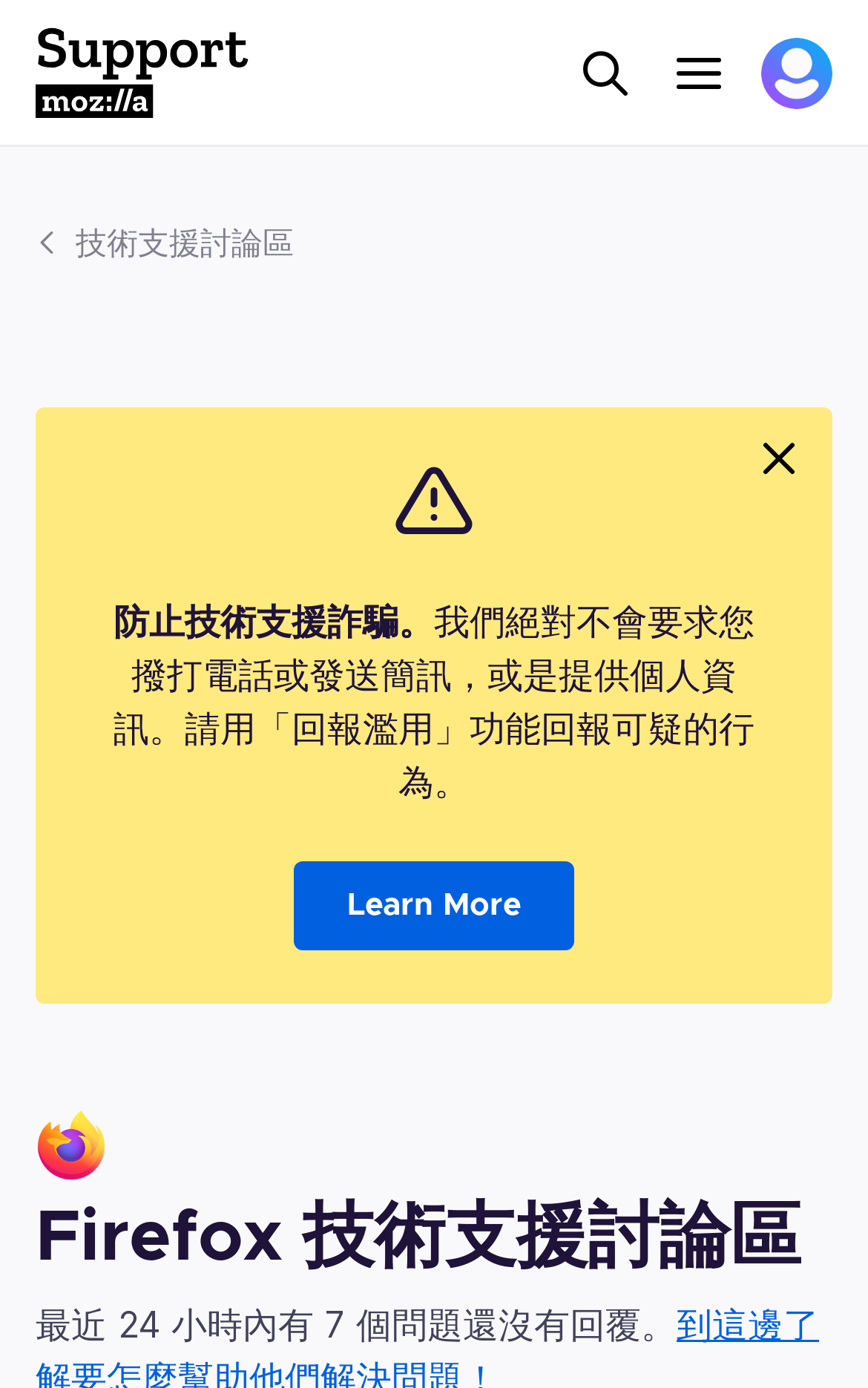Locate the UI element that matches the description parent_node: Search aria-role="button" in the webpage screenshot. Return the bounding box coordinates in the format (top-left x, top-left y, bottom-right x, bottom-right y), with values ranging from 0 to 1.

[0.877, 0.027, 0.959, 0.078]